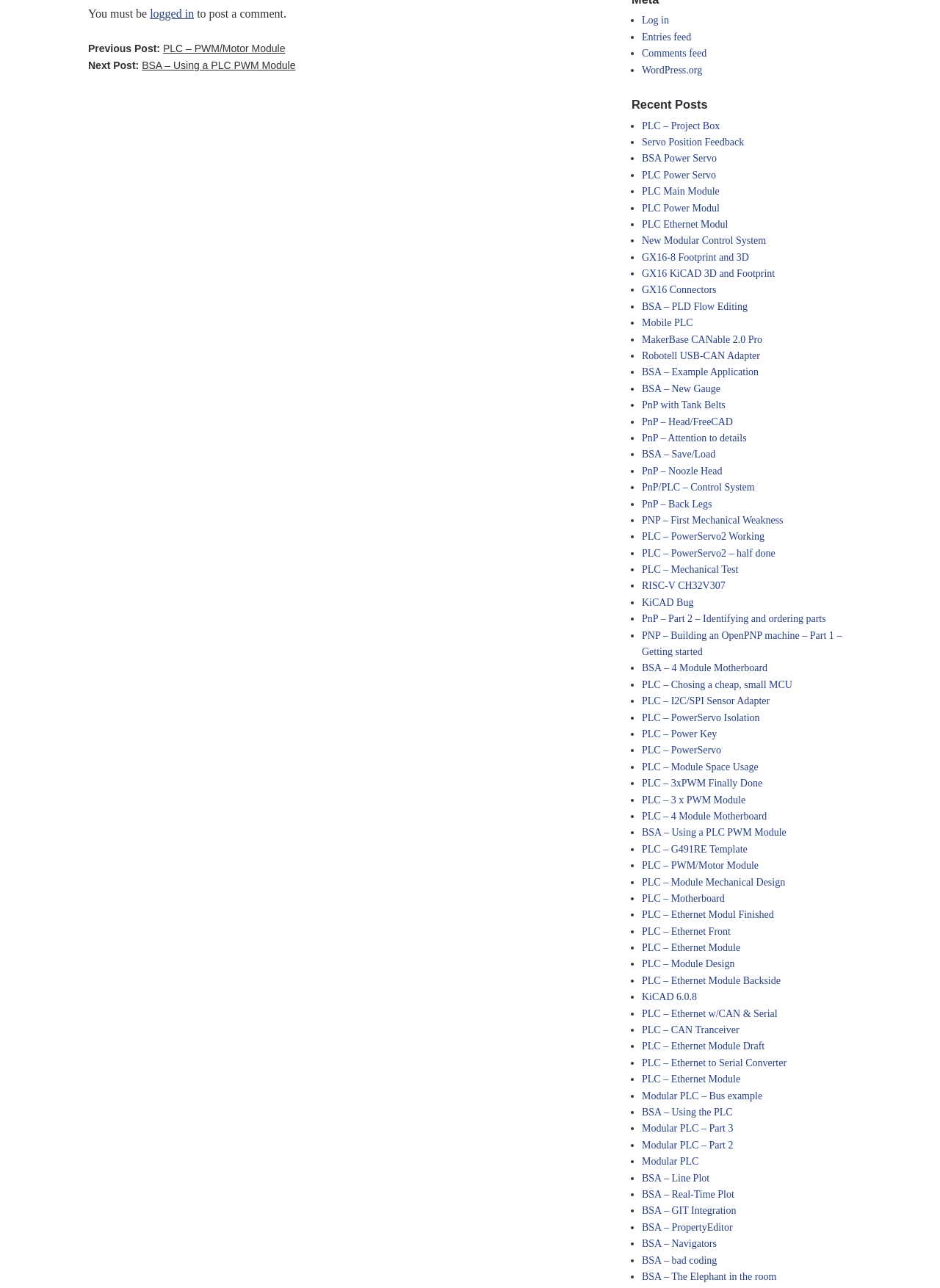Please specify the bounding box coordinates of the clickable region to carry out the following instruction: "Go to 'WordPress.org' for more information". The coordinates should be four float numbers between 0 and 1, in the format [left, top, right, bottom].

[0.683, 0.05, 0.747, 0.058]